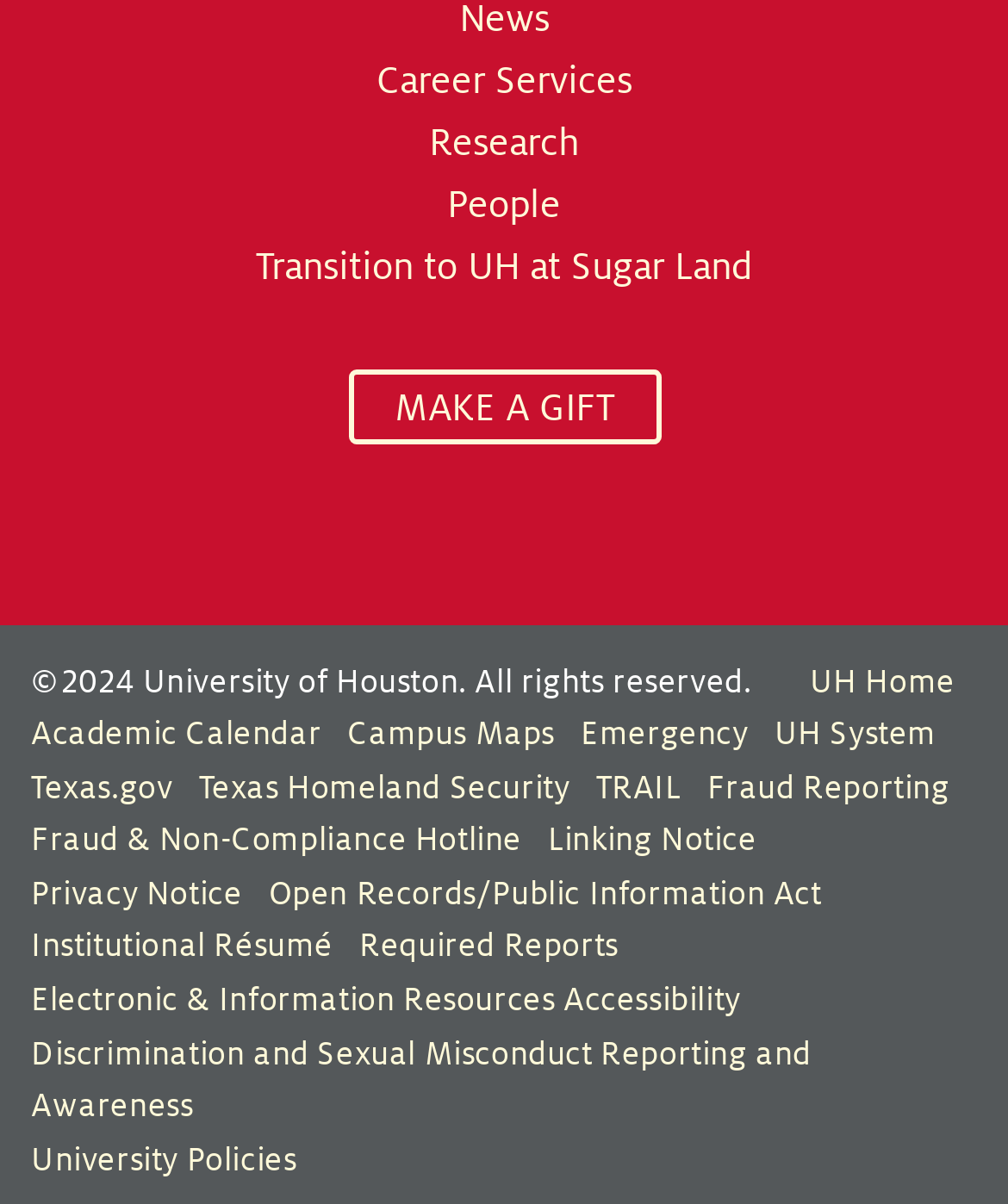Can you specify the bounding box coordinates of the area that needs to be clicked to fulfill the following instruction: "Make a gift"?

[0.345, 0.306, 0.655, 0.37]